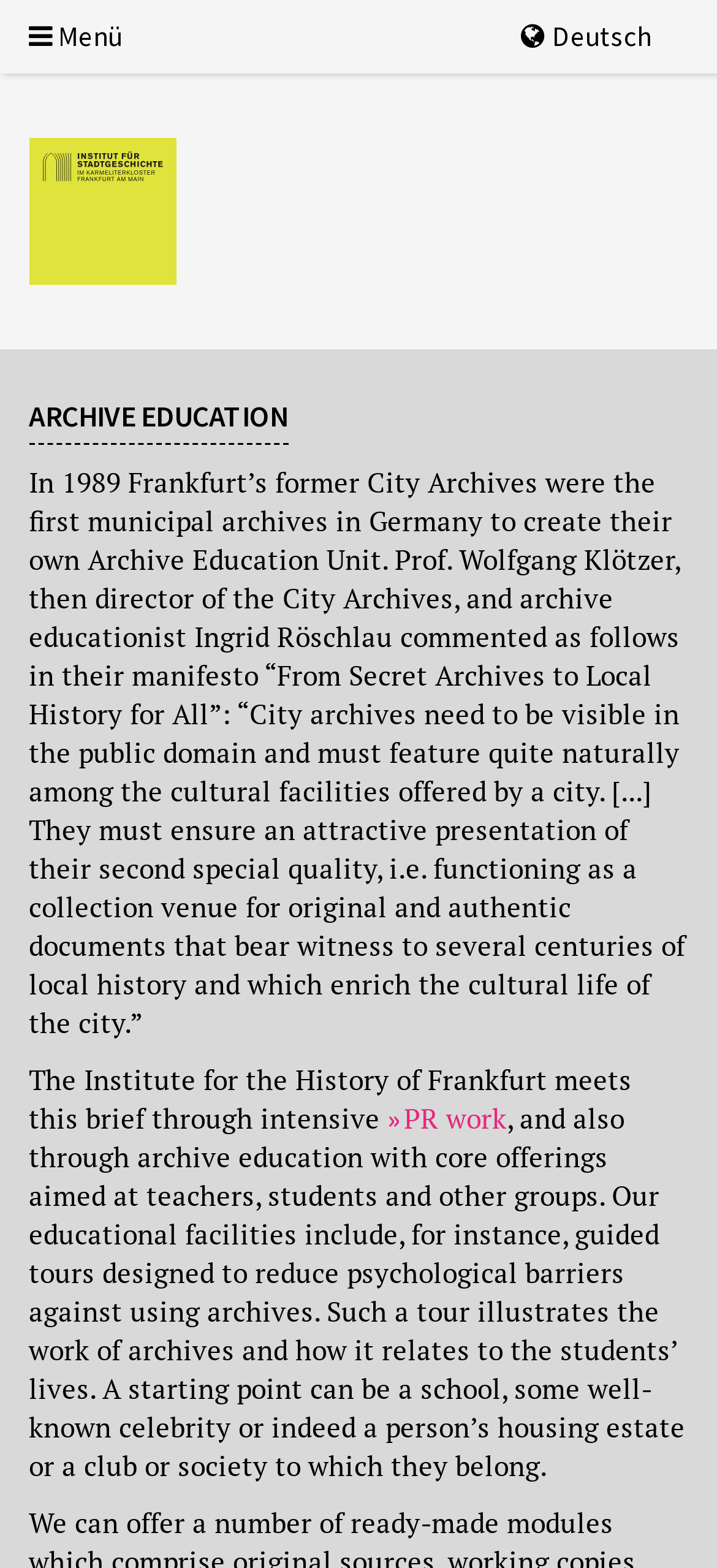Please predict the bounding box coordinates (top-left x, top-left y, bottom-right x, bottom-right y) for the UI element in the screenshot that fits the description: PR work

[0.54, 0.701, 0.707, 0.725]